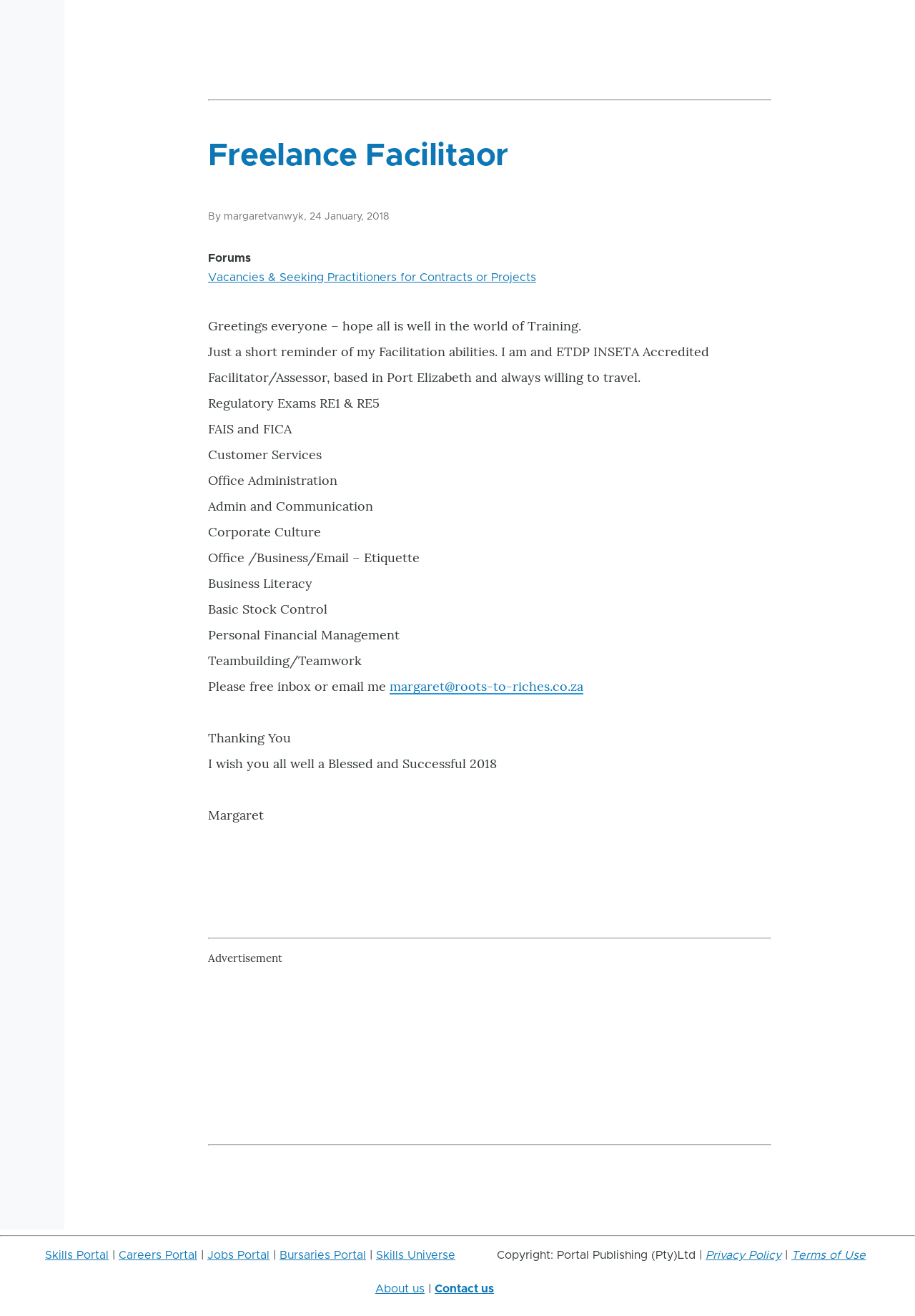Identify the bounding box coordinates of the region that needs to be clicked to carry out this instruction: "Contact 'us'". Provide these coordinates as four float numbers ranging from 0 to 1, i.e., [left, top, right, bottom].

[0.475, 0.975, 0.54, 0.983]